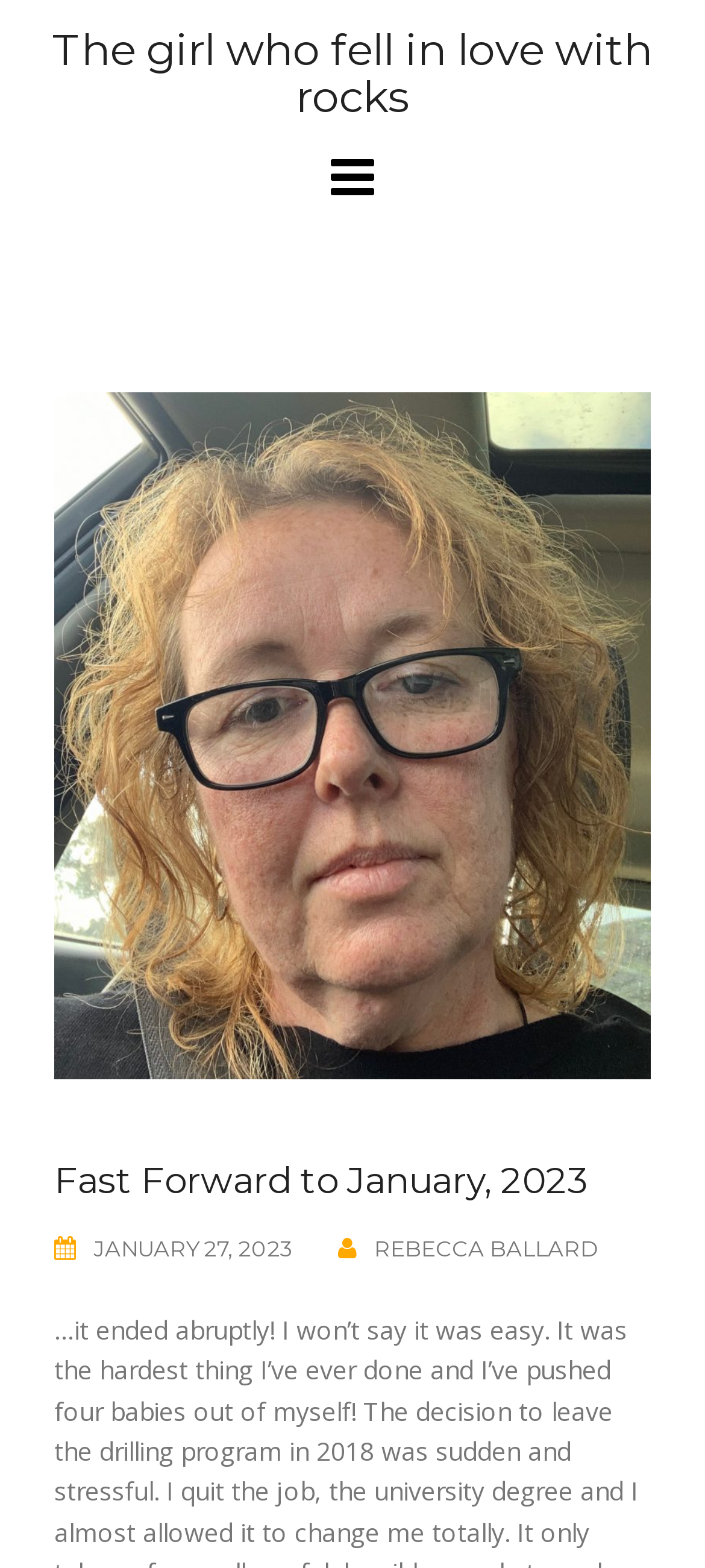What is the text of the main heading?
Look at the image and respond with a one-word or short phrase answer.

The girl who fell in love with rocks